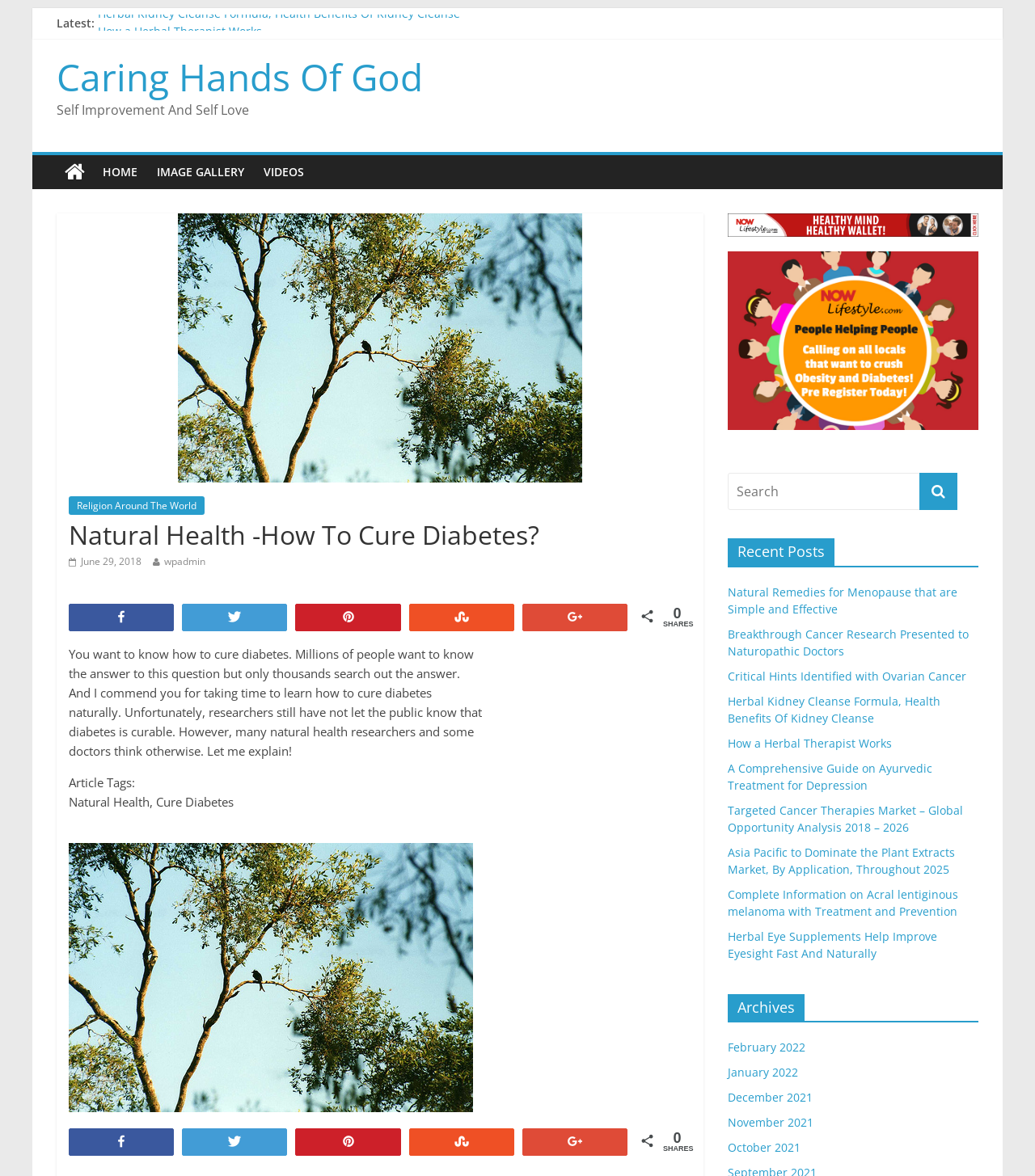Identify the bounding box coordinates of the area you need to click to perform the following instruction: "Leave a reply".

None